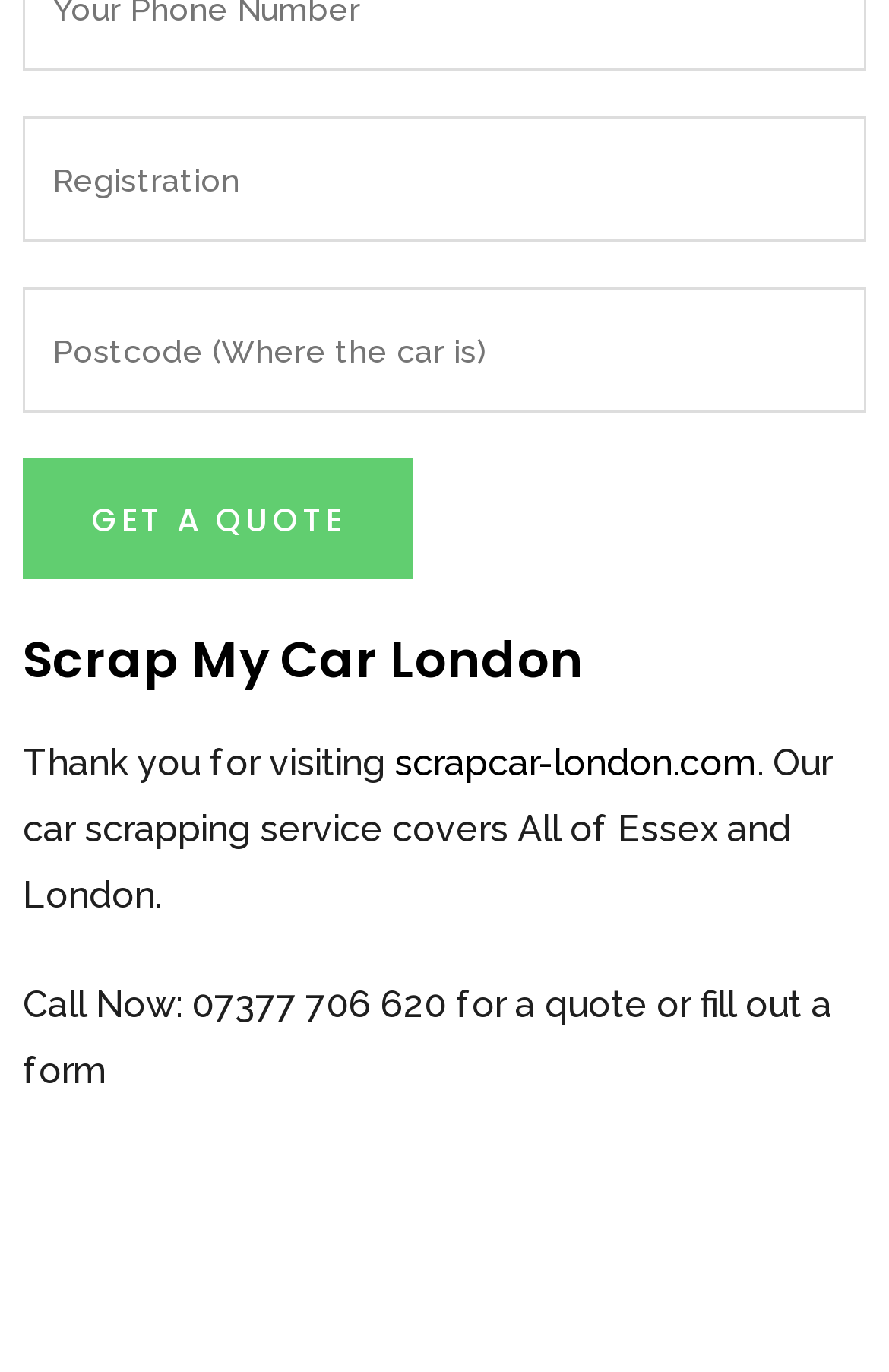Identify the bounding box for the UI element that is described as follows: "value="Get a Quote"".

[0.026, 0.334, 0.465, 0.422]